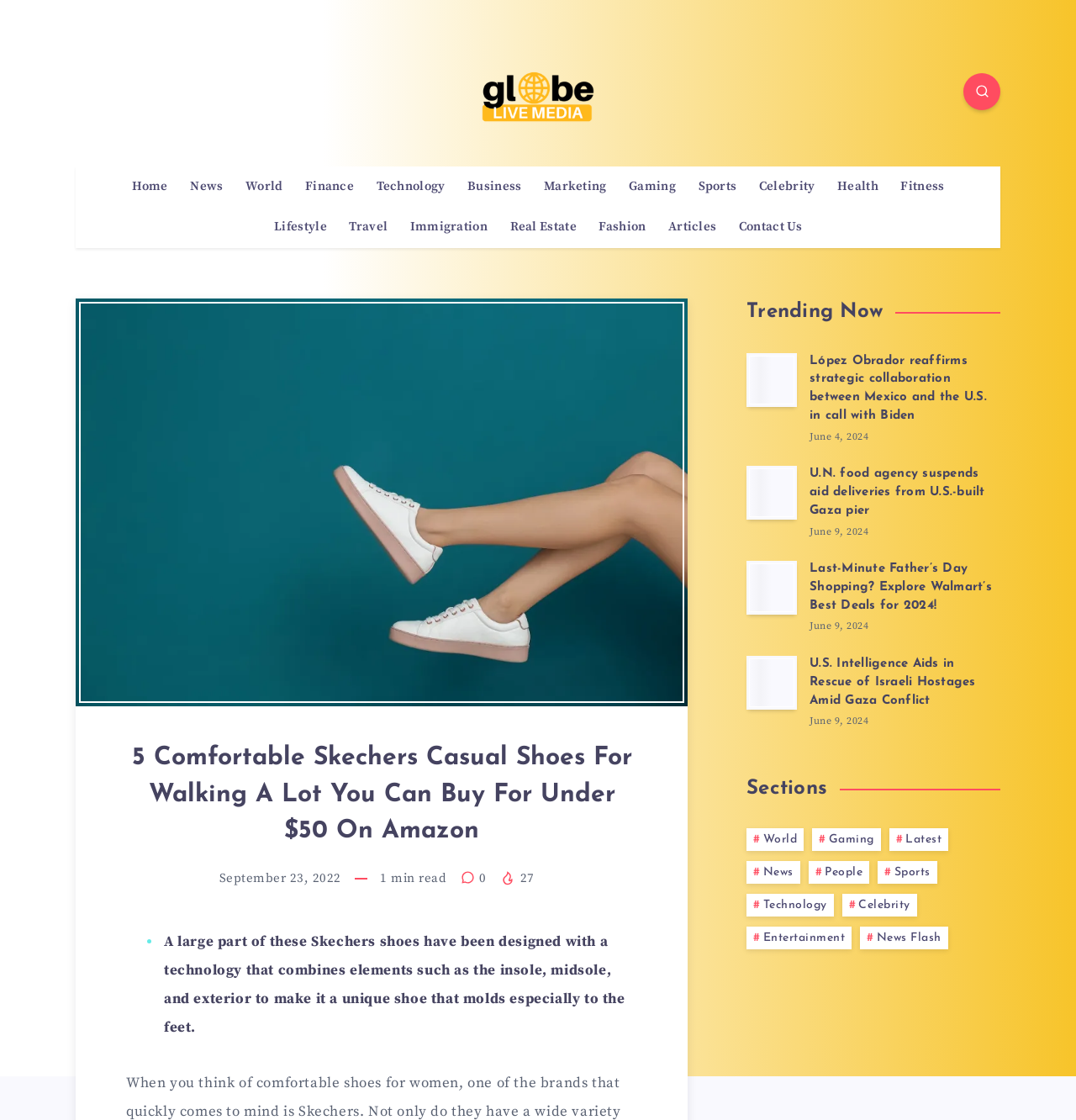Detail the various sections and features of the webpage.

This webpage appears to be a news article page, with a focus on comfortable Skechers shoes for women. At the top of the page, there is a logo and a navigation menu with various categories such as Home, News, World, Finance, Technology, and more. 

Below the navigation menu, there is a large header section that displays the title of the article, "5 Comfortable Skechers Casual Shoes For Walking A Lot You Can Buy For Under $50 On Amazon", along with an image and a brief summary of the article. The article's publication date, "September 23, 2022", and the estimated reading time, "1 min read", are also displayed in this section.

The main content of the article is a descriptive text that explains the features and benefits of Skechers shoes, highlighting their unique technology that combines elements such as the insole, midsole, and exterior to make a comfortable and moldable shoe.

To the right of the main content, there is a section titled "Trending Now" that displays a list of three news articles with links to their respective pages. Each article has a heading, a brief summary, and a publication date.

At the bottom of the page, there is a section titled "Sections" that provides links to various categories such as World, Gaming, Latest, News, People, Sports, Technology, Celebrity, Entertainment, and News Flash.